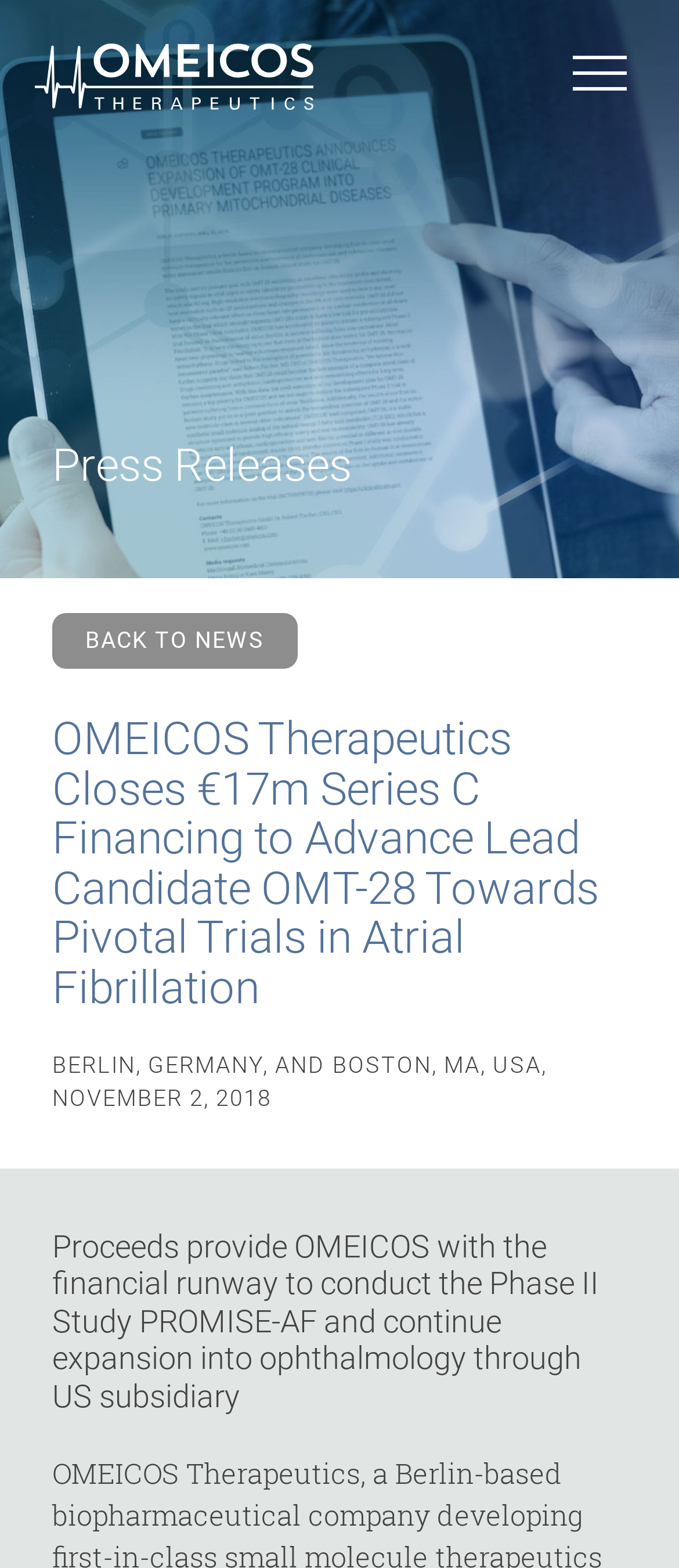Determine the main text heading of the webpage and provide its content.

OMEICOS Therapeutics Closes €17m Series C Financing to Advance Lead Candidate OMT-28 Towards Pivotal Trials in Atrial Fibrillation